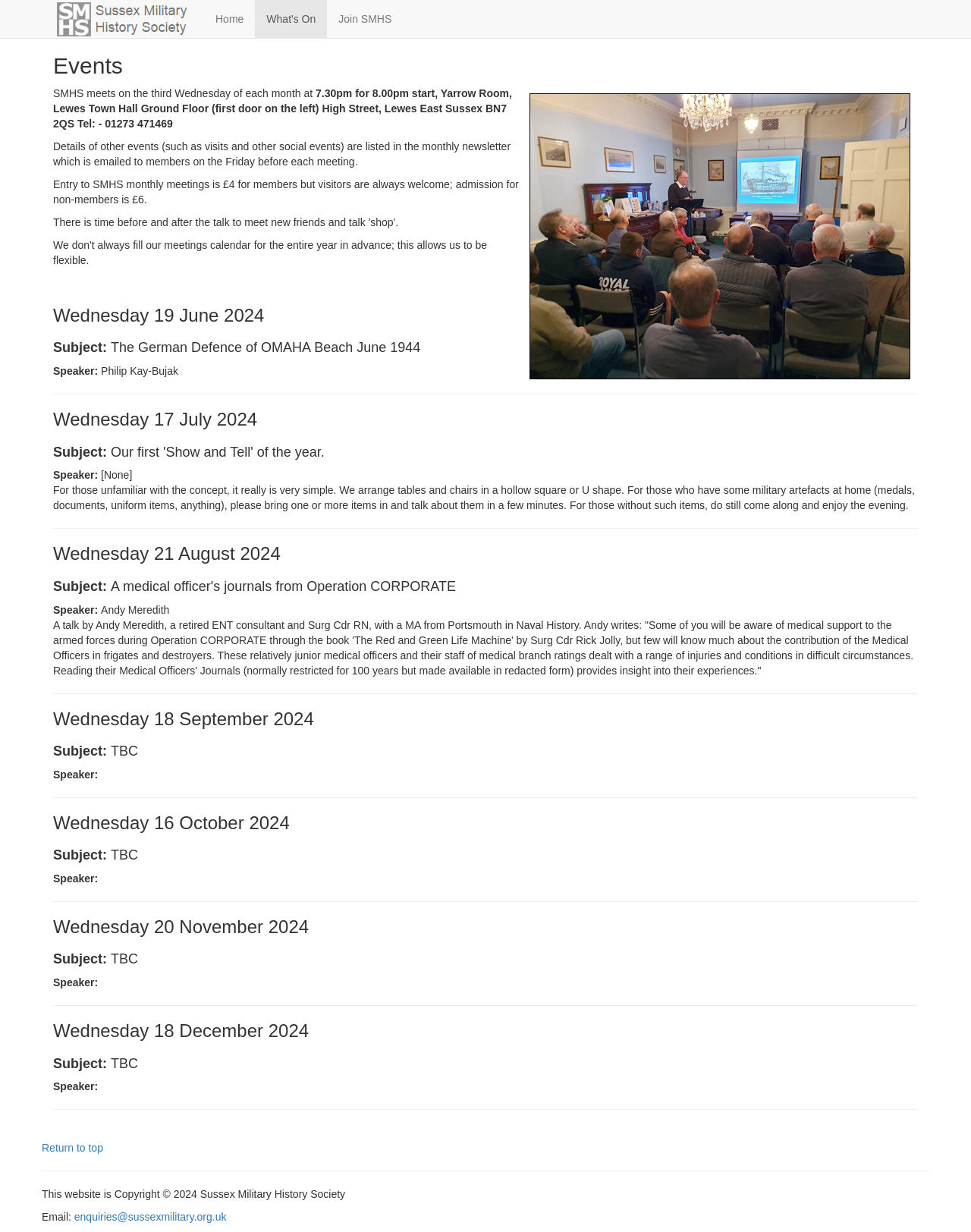What is the purpose of the 'Show and Tell' event?
Identify the answer in the screenshot and reply with a single word or phrase.

To share military artefacts and talk about them